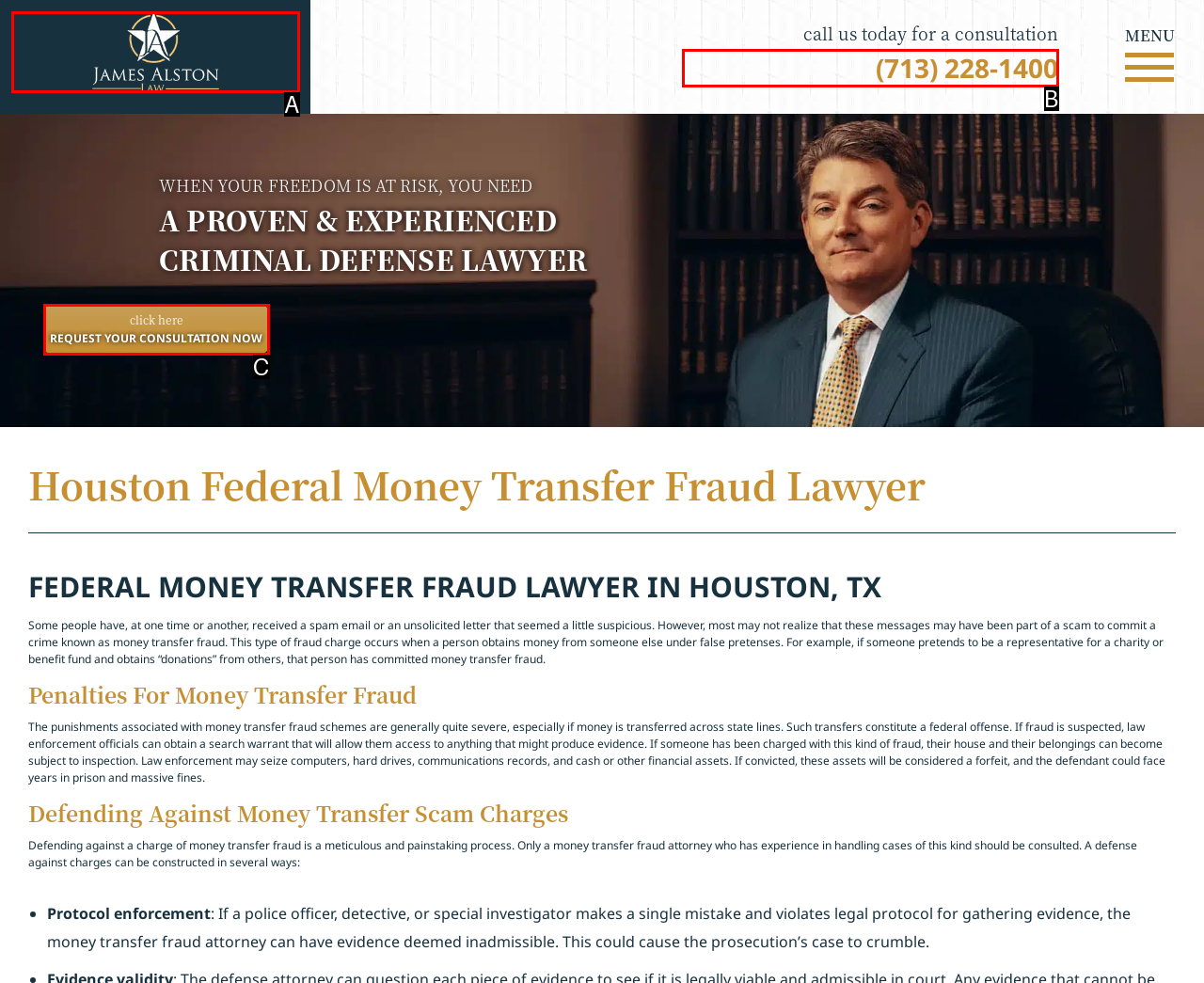From the description: Click hereRequest your consultation now, identify the option that best matches and reply with the letter of that option directly.

C